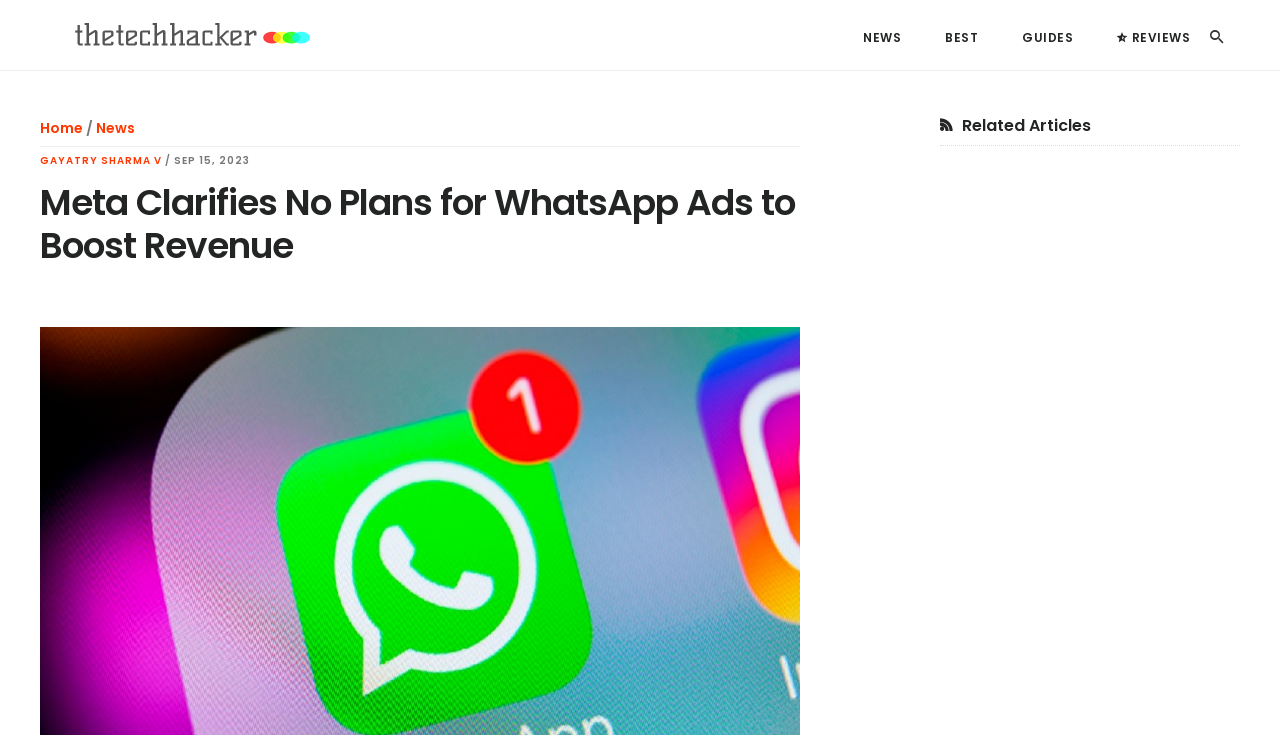Using the provided element description: "title="View a random post"", identify the bounding box coordinates. The coordinates should be four floats between 0 and 1 in the order [left, top, right, bottom].

None